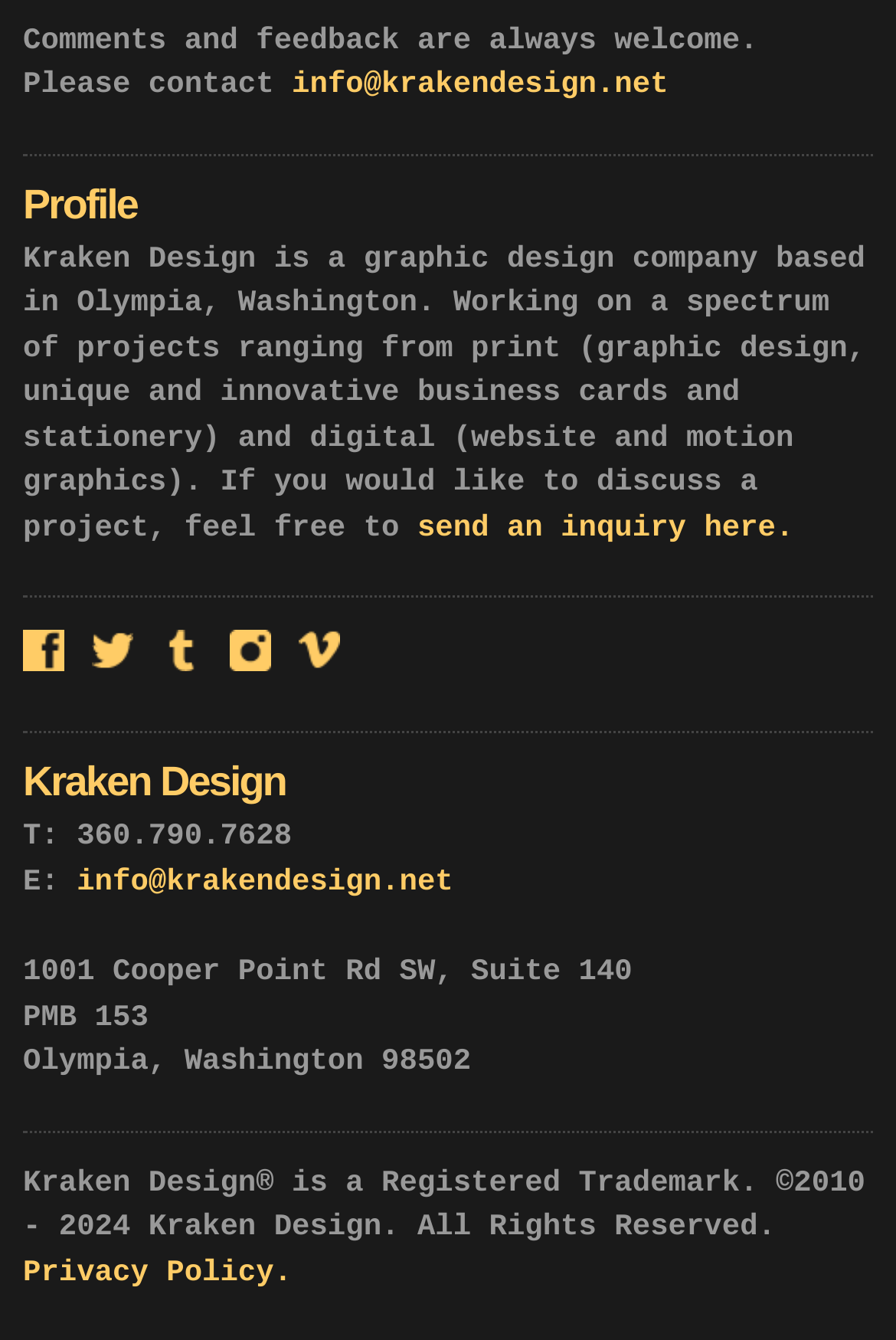What is the company's email address?
Using the image provided, answer with just one word or phrase.

info@krakendesign.net